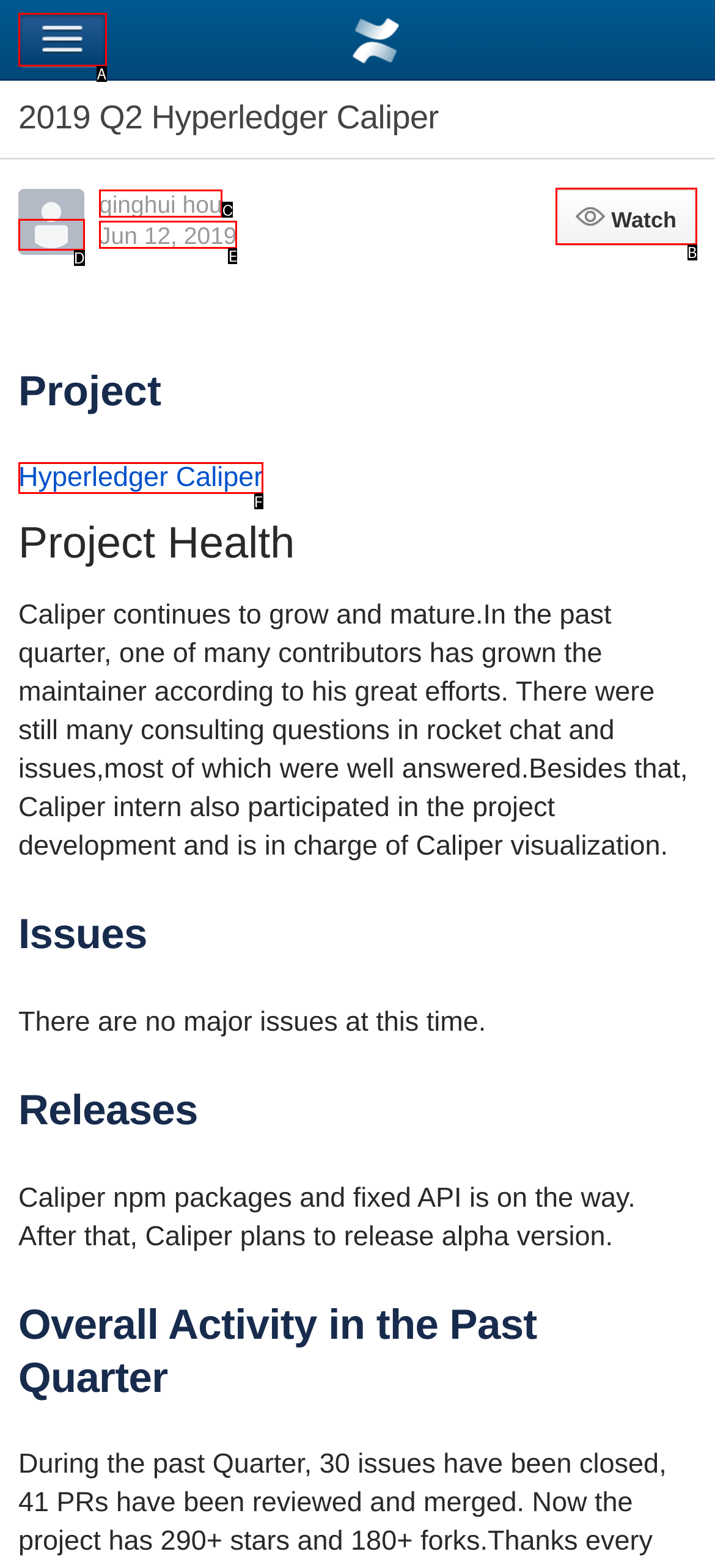Based on the given description: Jun 12, 2019, determine which HTML element is the best match. Respond with the letter of the chosen option.

E